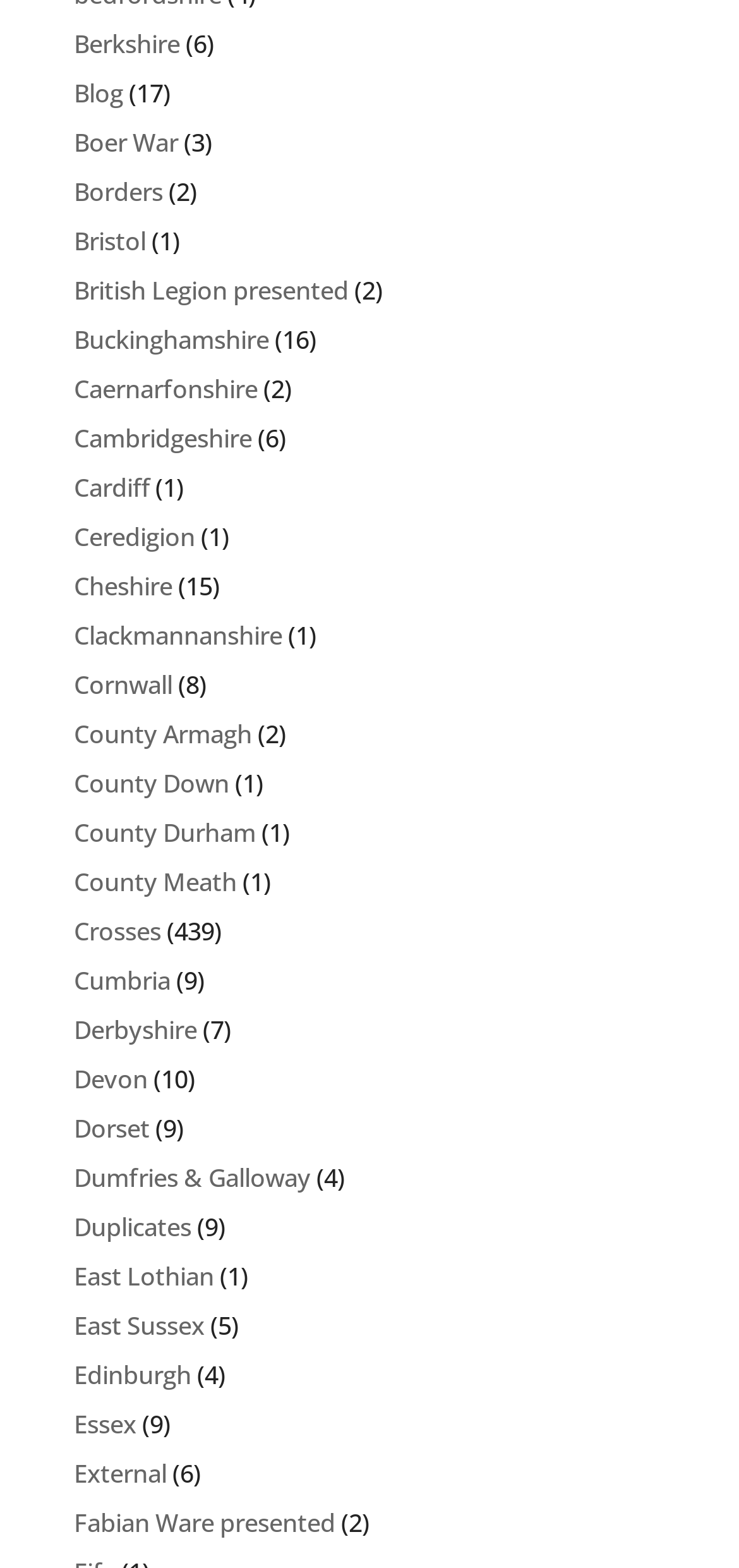Please determine the bounding box coordinates of the section I need to click to accomplish this instruction: "Learn about Bristol".

[0.1, 0.143, 0.197, 0.164]